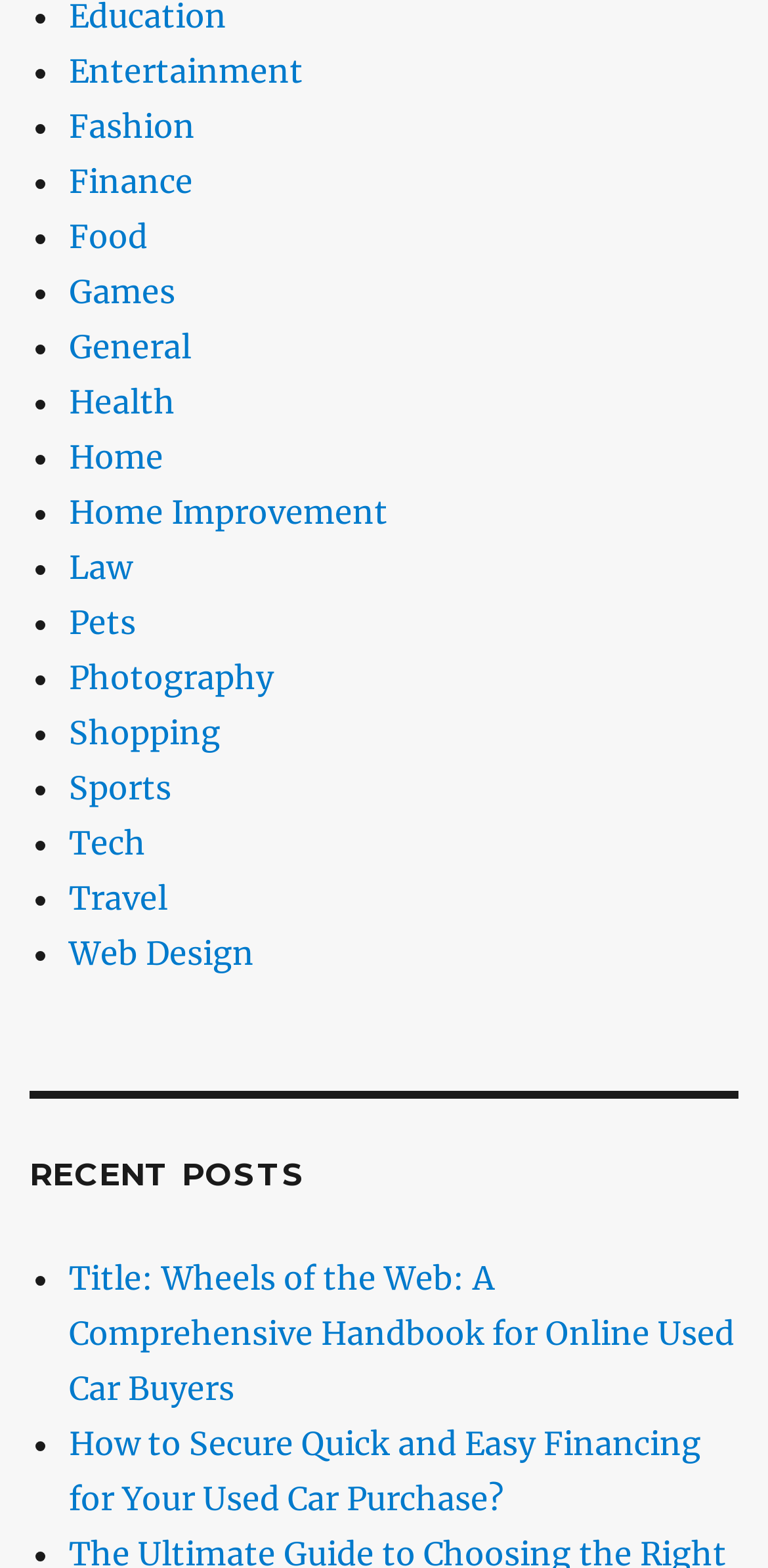Determine the bounding box coordinates of the element's region needed to click to follow the instruction: "Learn about Photography". Provide these coordinates as four float numbers between 0 and 1, formatted as [left, top, right, bottom].

[0.09, 0.419, 0.356, 0.444]